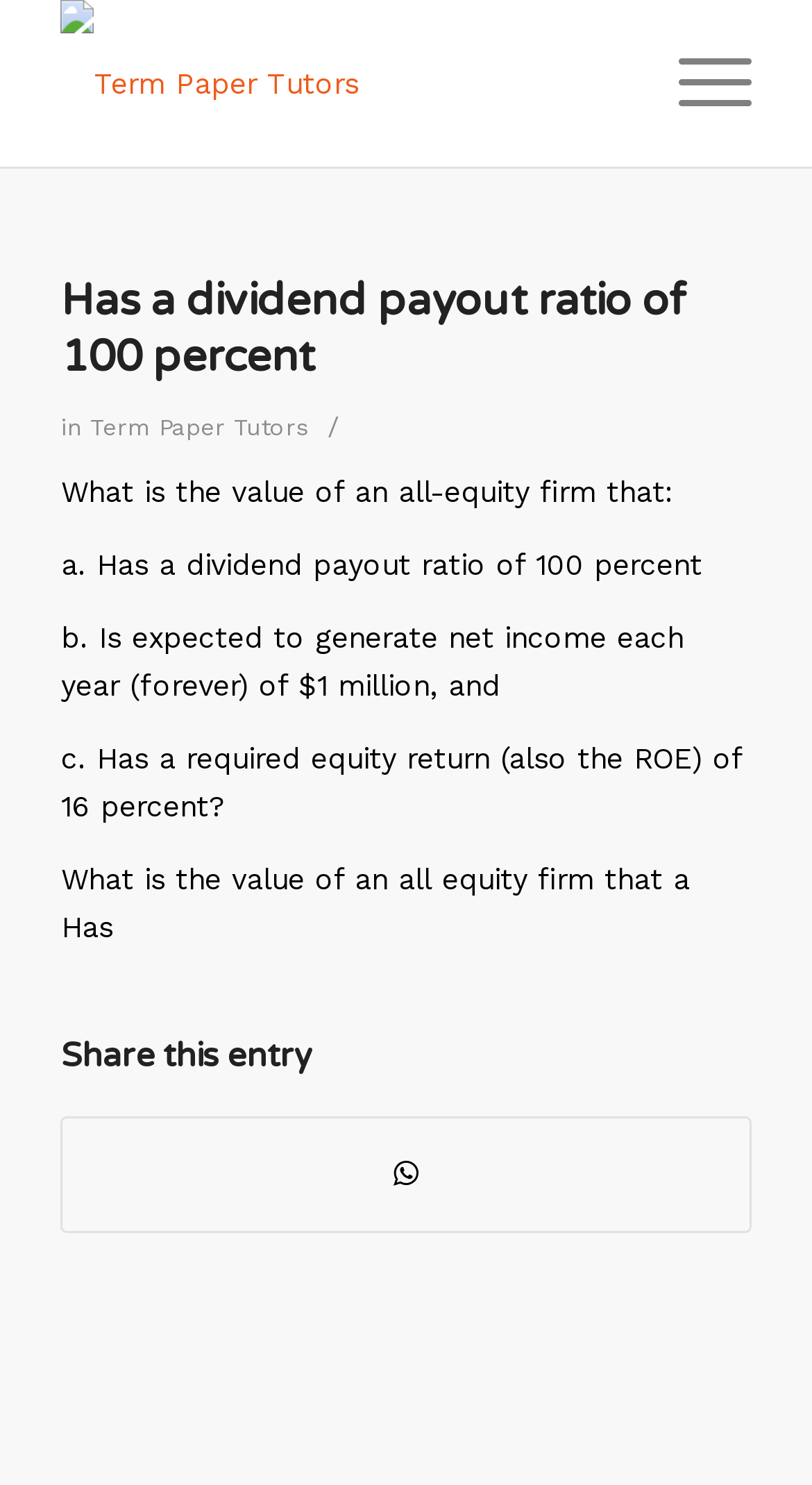Please study the image and answer the question comprehensively:
What is the required equity return mentioned in the article?

The required equity return is mentioned in the third point of the article, which states 'c. Has a required equity return (also the ROE) of 16 percent?'. This suggests that the article is discussing a scenario where the required equity return is 16 percent.